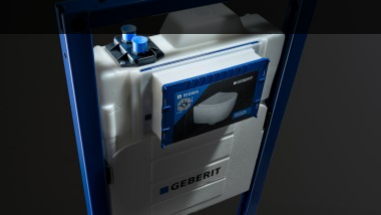Please provide a brief answer to the following inquiry using a single word or phrase:
What is the purpose of the Geberit system?

Enhance user convenience